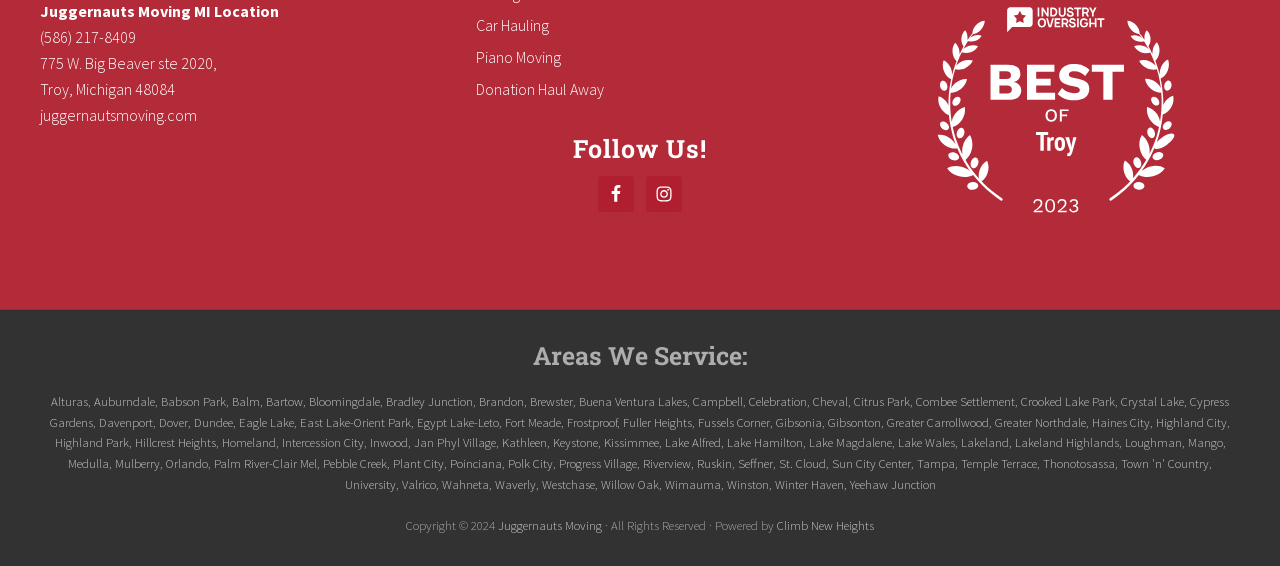Pinpoint the bounding box coordinates of the clickable element to carry out the following instruction: "Call the phone number."

[0.031, 0.047, 0.106, 0.083]